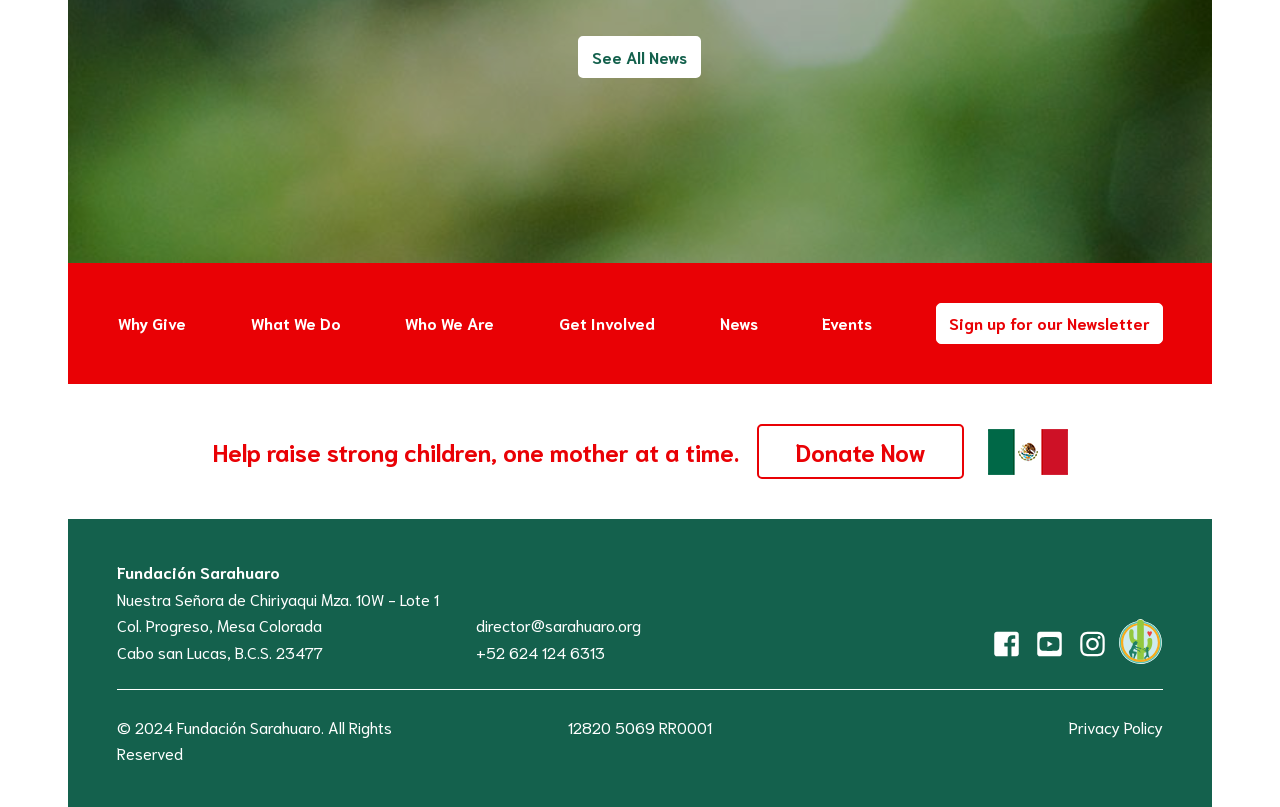Identify the bounding box coordinates for the UI element described as follows: aria-label="Fundación Sarahuaro Instagram". Use the format (top-left x, top-left y, bottom-right x, bottom-right y) and ensure all values are floating point numbers between 0 and 1.

[0.84, 0.767, 0.873, 0.824]